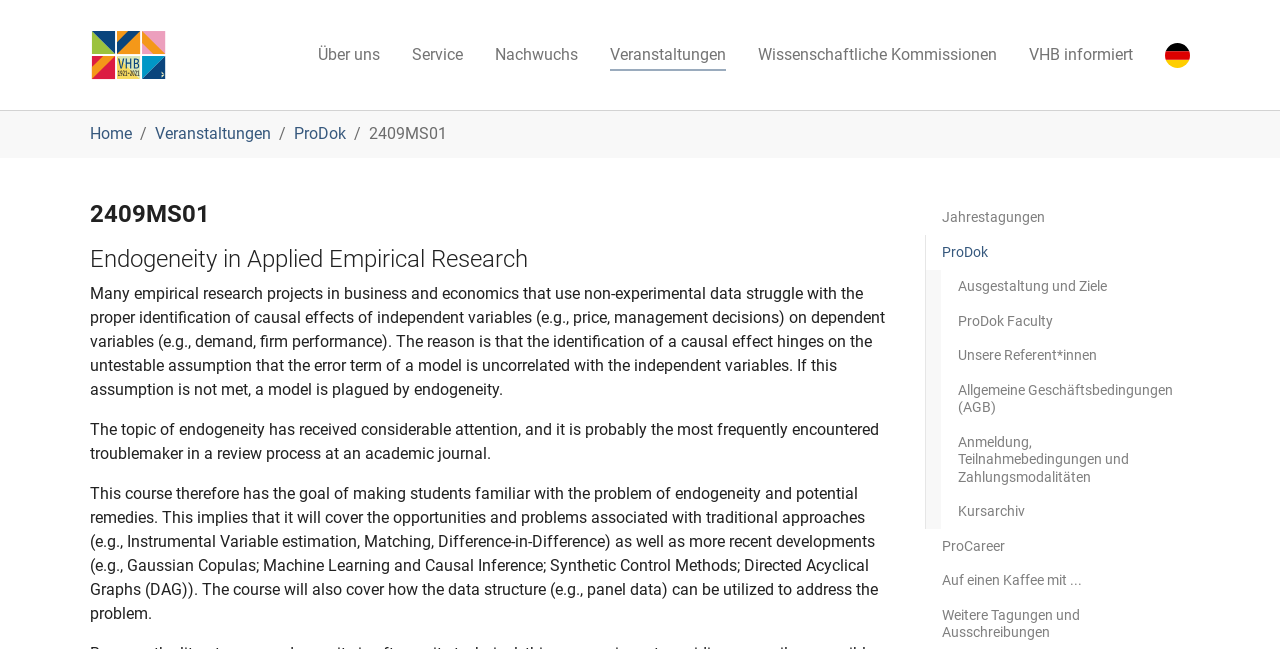Locate the bounding box coordinates of the area that needs to be clicked to fulfill the following instruction: "Click on Conferences". The coordinates should be in the format of four float numbers between 0 and 1, namely [left, top, right, bottom].

None